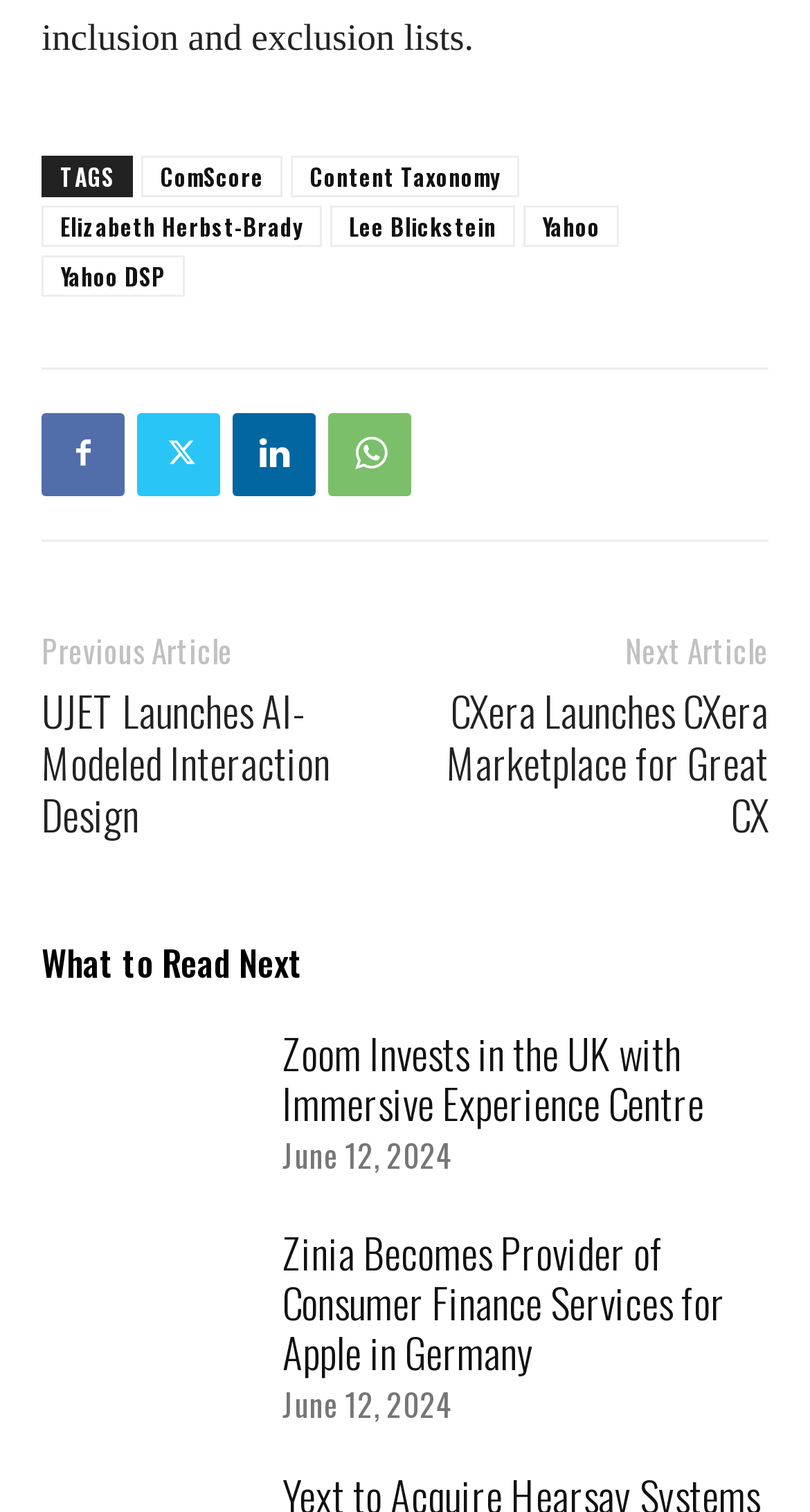How many articles are in the 'What to Read Next' section?
Answer with a single word or phrase by referring to the visual content.

3